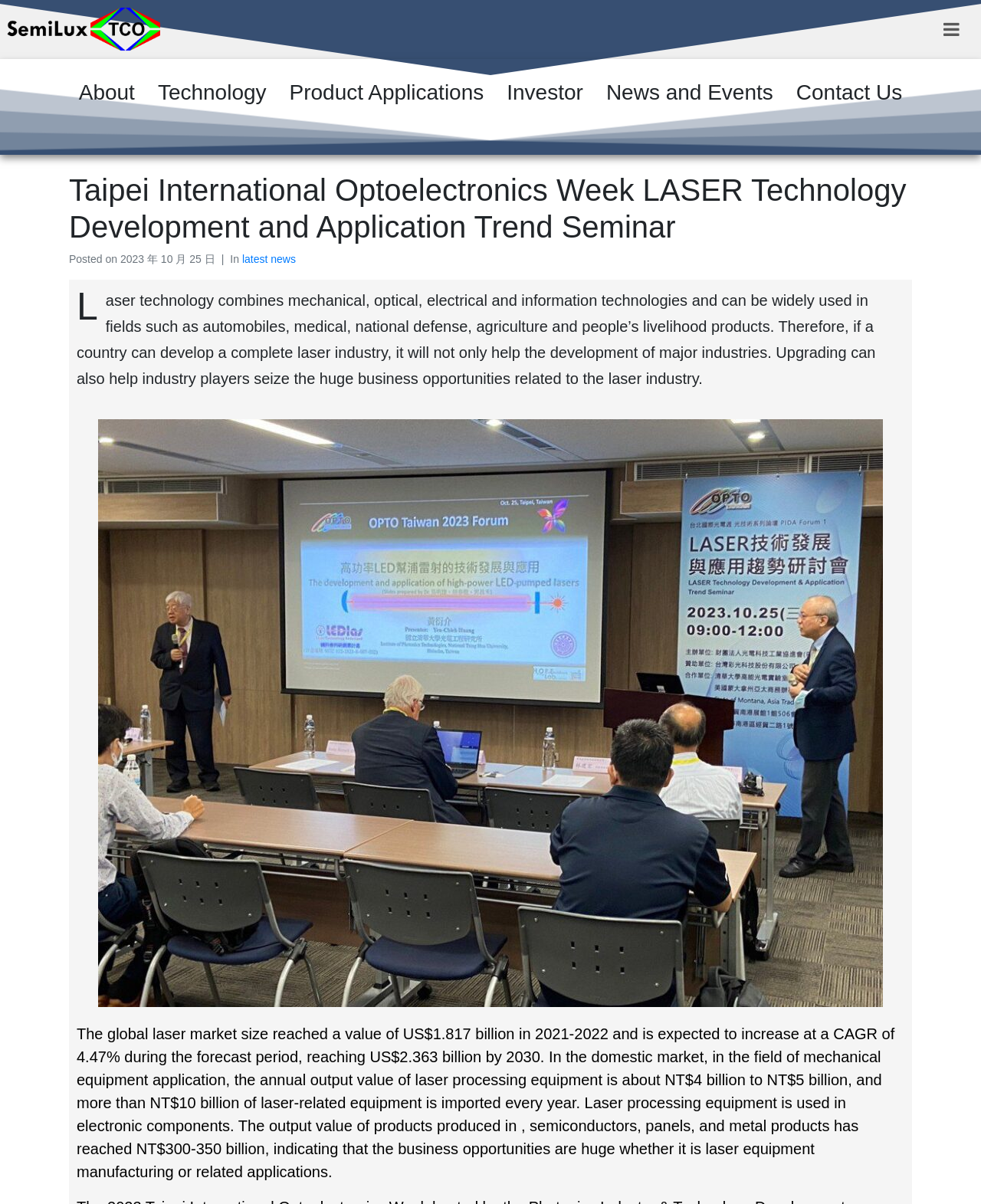Locate the bounding box coordinates of the clickable area needed to fulfill the instruction: "Click on About".

[0.08, 0.067, 0.137, 0.087]